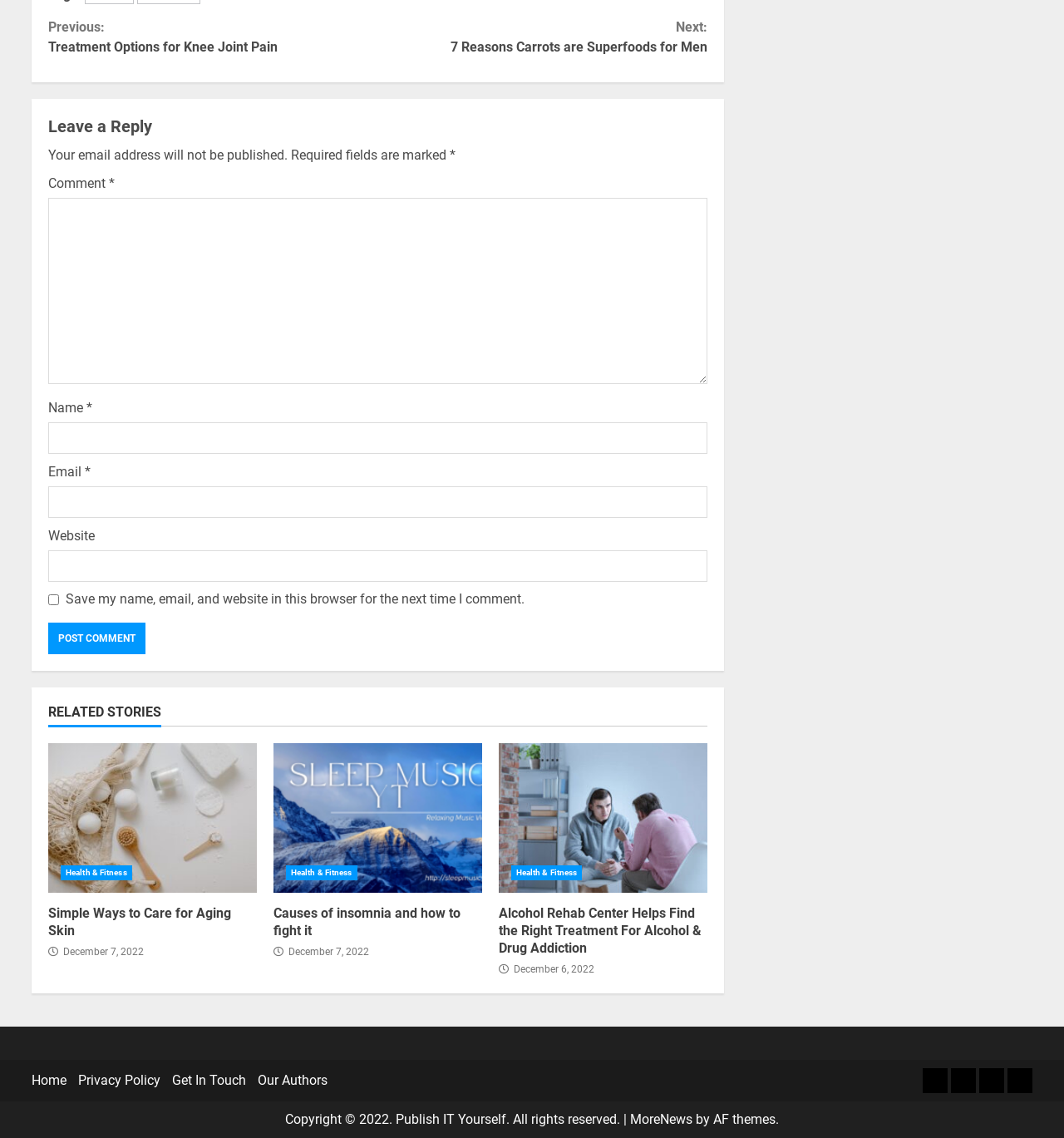Determine the bounding box coordinates of the region I should click to achieve the following instruction: "Enter your name in the 'Name' field". Ensure the bounding box coordinates are four float numbers between 0 and 1, i.e., [left, top, right, bottom].

[0.045, 0.371, 0.665, 0.399]